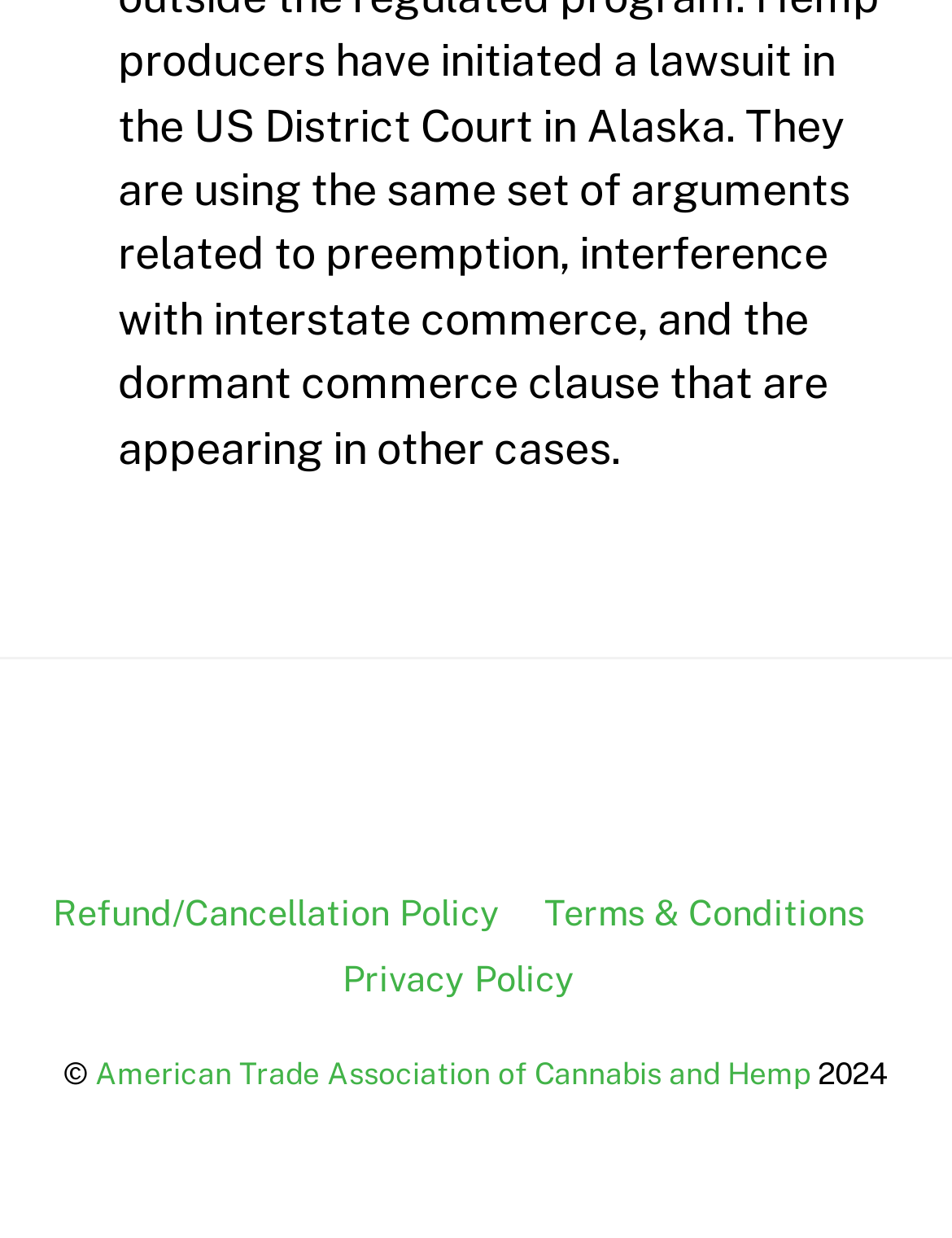What is the symbol preceding the copyright year?
With the help of the image, please provide a detailed response to the question.

I found the symbol preceding the copyright year by looking at the bottom of the webpage, where I saw the '©' symbol followed by the year '2024'.